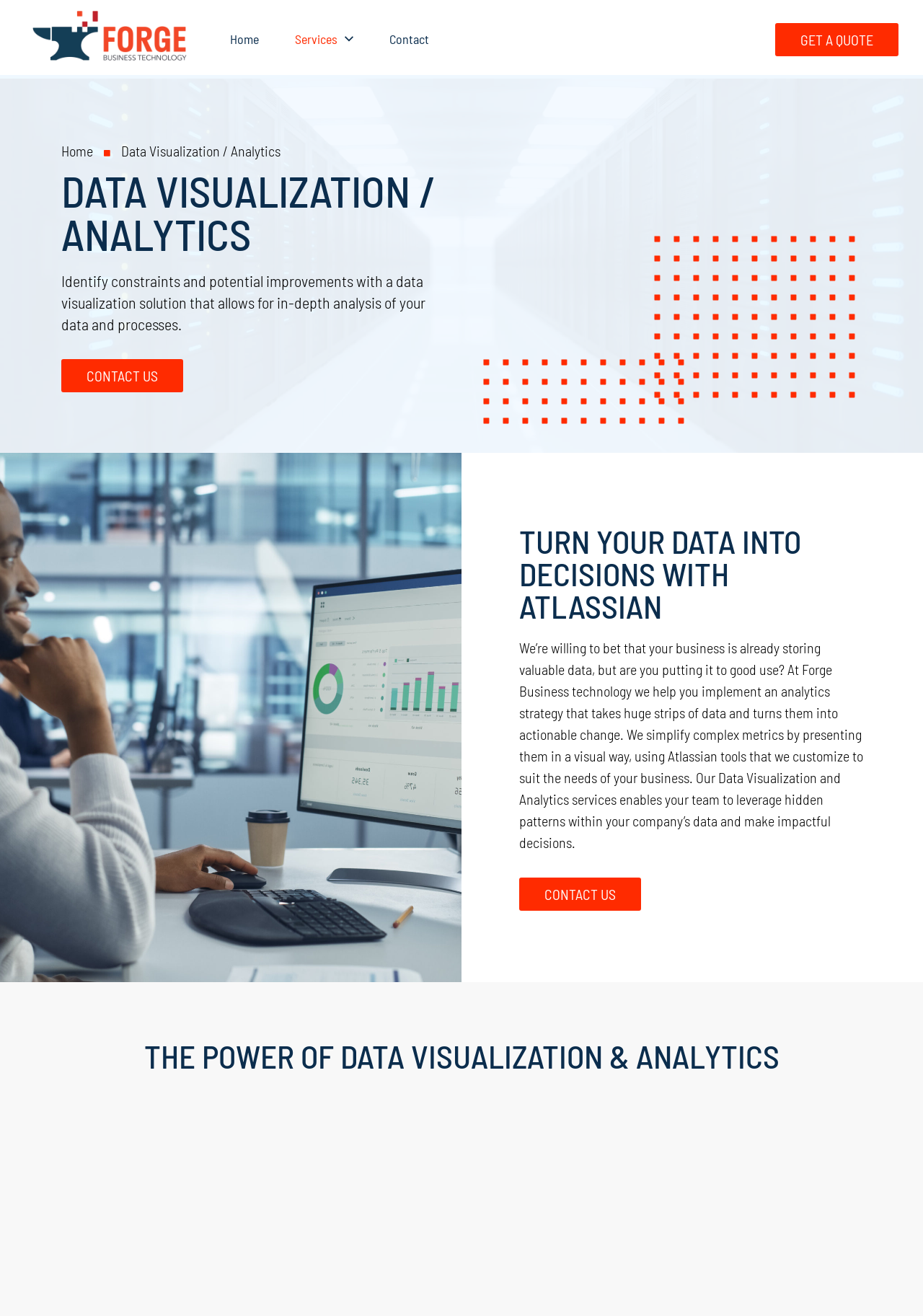Using the provided description Comments feed, find the bounding box coordinates for the UI element. Provide the coordinates in (top-left x, top-left y, bottom-right x, bottom-right y) format, ensuring all values are between 0 and 1.

None